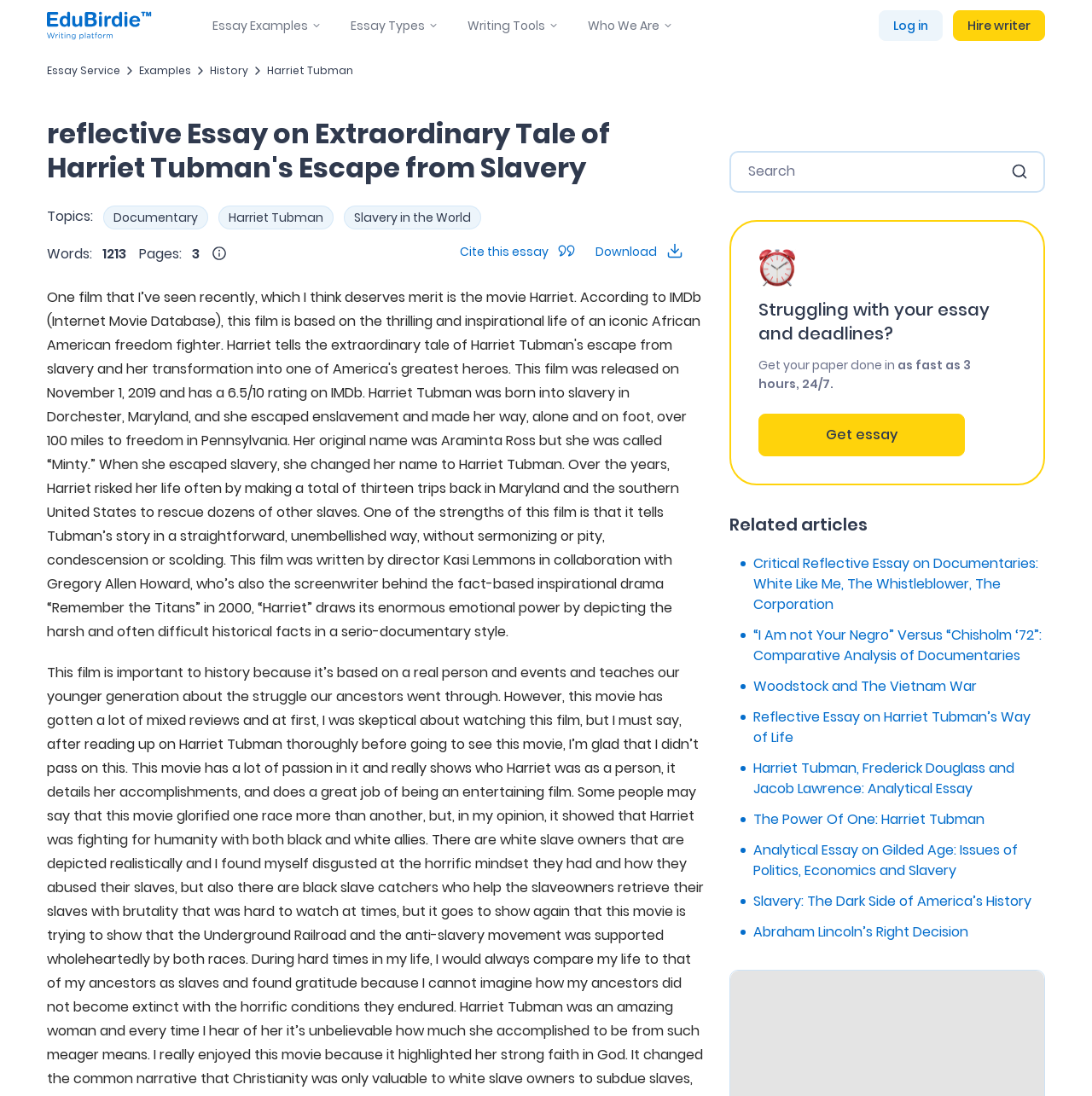Pinpoint the bounding box coordinates of the area that must be clicked to complete this instruction: "Explore related articles".

[0.668, 0.468, 0.957, 0.489]